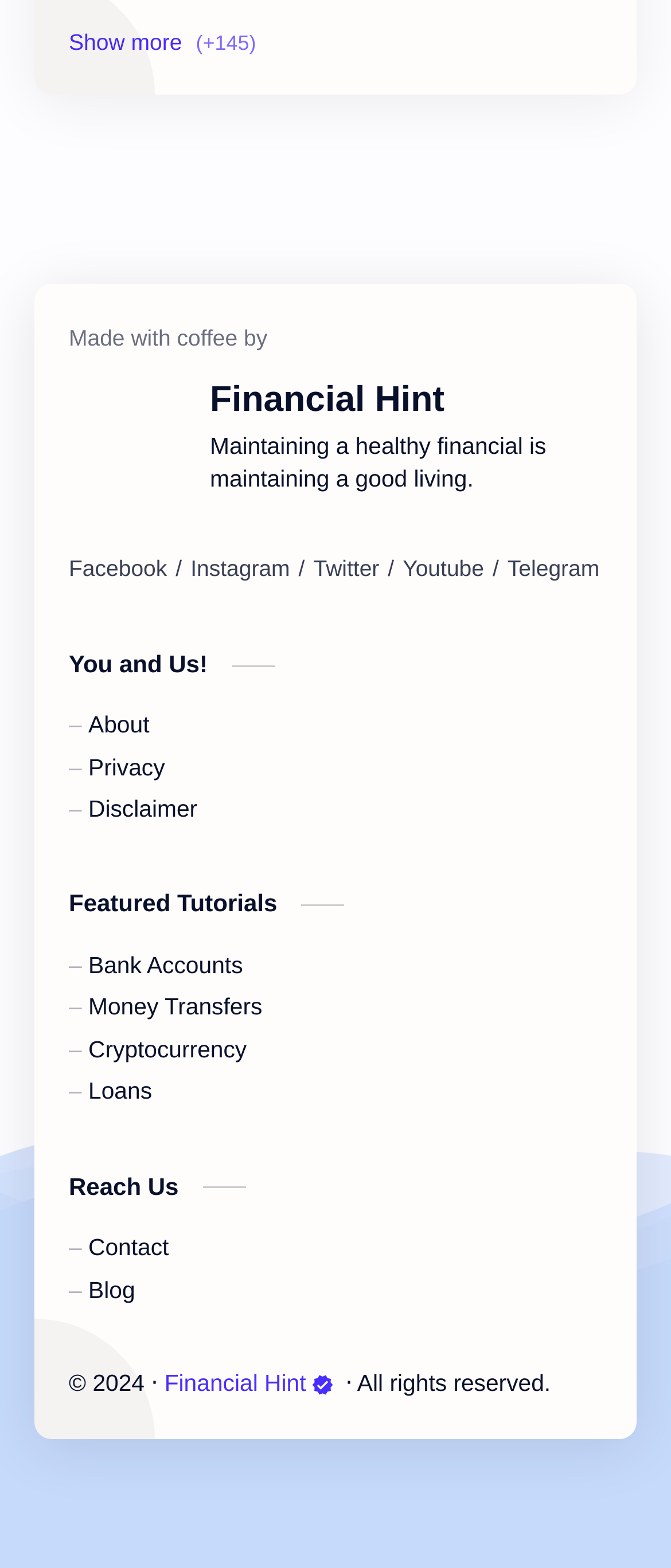Please find the bounding box coordinates of the element that must be clicked to perform the given instruction: "Click on Cash App". The coordinates should be four float numbers from 0 to 1, i.e., [left, top, right, bottom].

[0.103, 0.409, 0.487, 0.448]